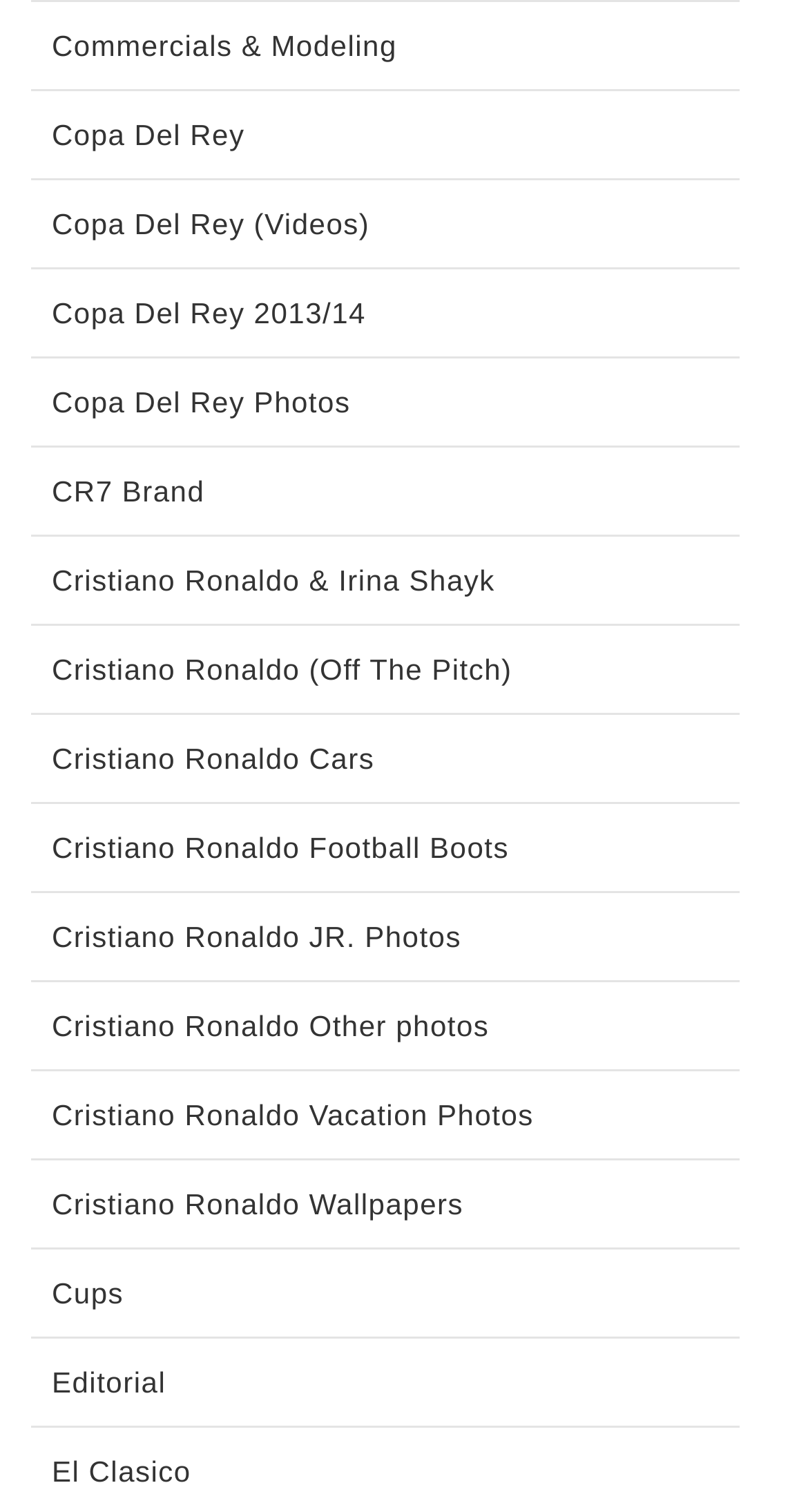Determine the bounding box coordinates for the area you should click to complete the following instruction: "View Cristiano Ronaldo wallpapers".

[0.064, 0.782, 0.574, 0.812]